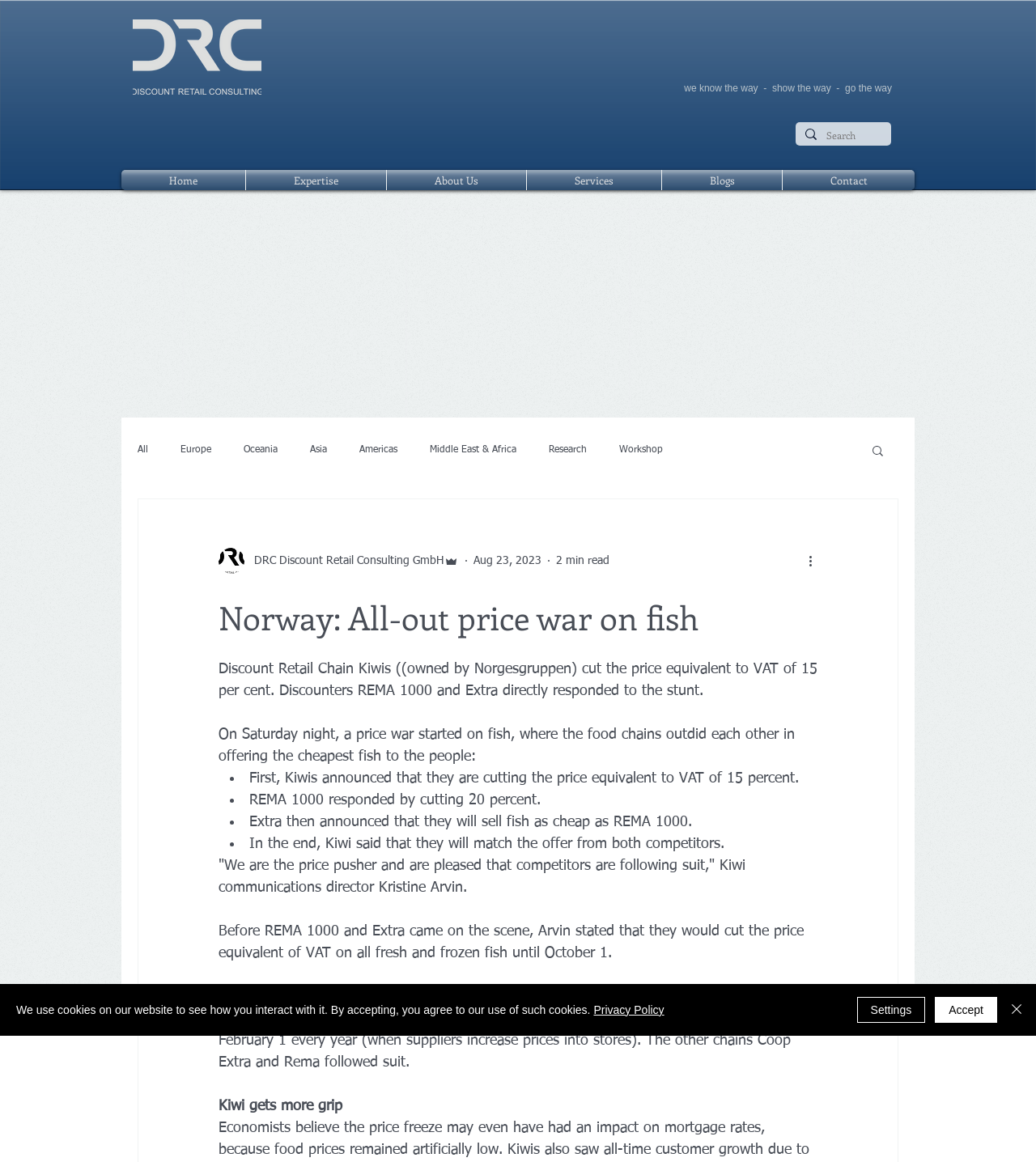Identify the bounding box coordinates of the clickable section necessary to follow the following instruction: "Go to Home page". The coordinates should be presented as four float numbers from 0 to 1, i.e., [left, top, right, bottom].

[0.117, 0.146, 0.237, 0.164]